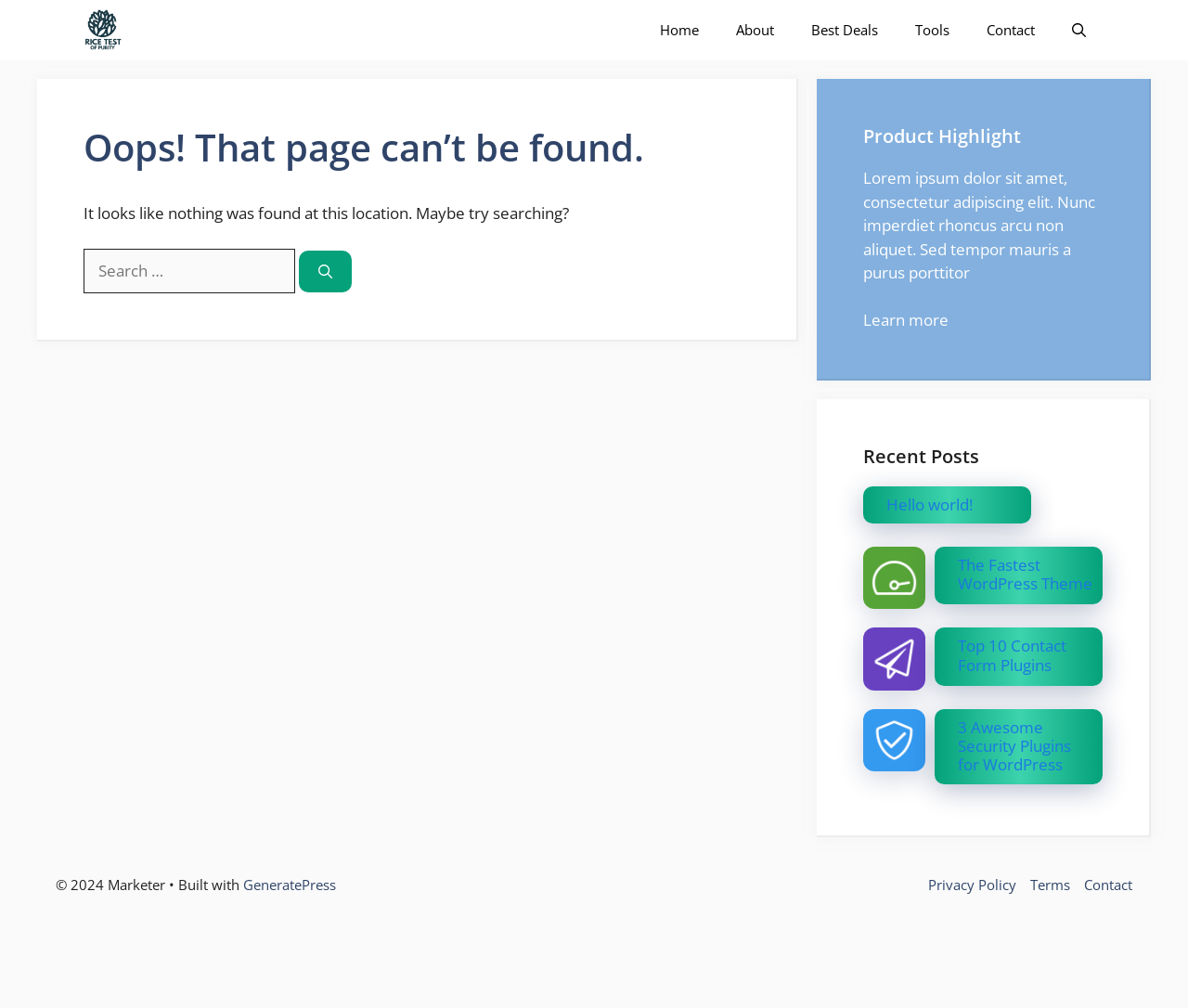Please locate the bounding box coordinates of the element that should be clicked to complete the given instruction: "Contact us".

[0.815, 0.0, 0.887, 0.06]